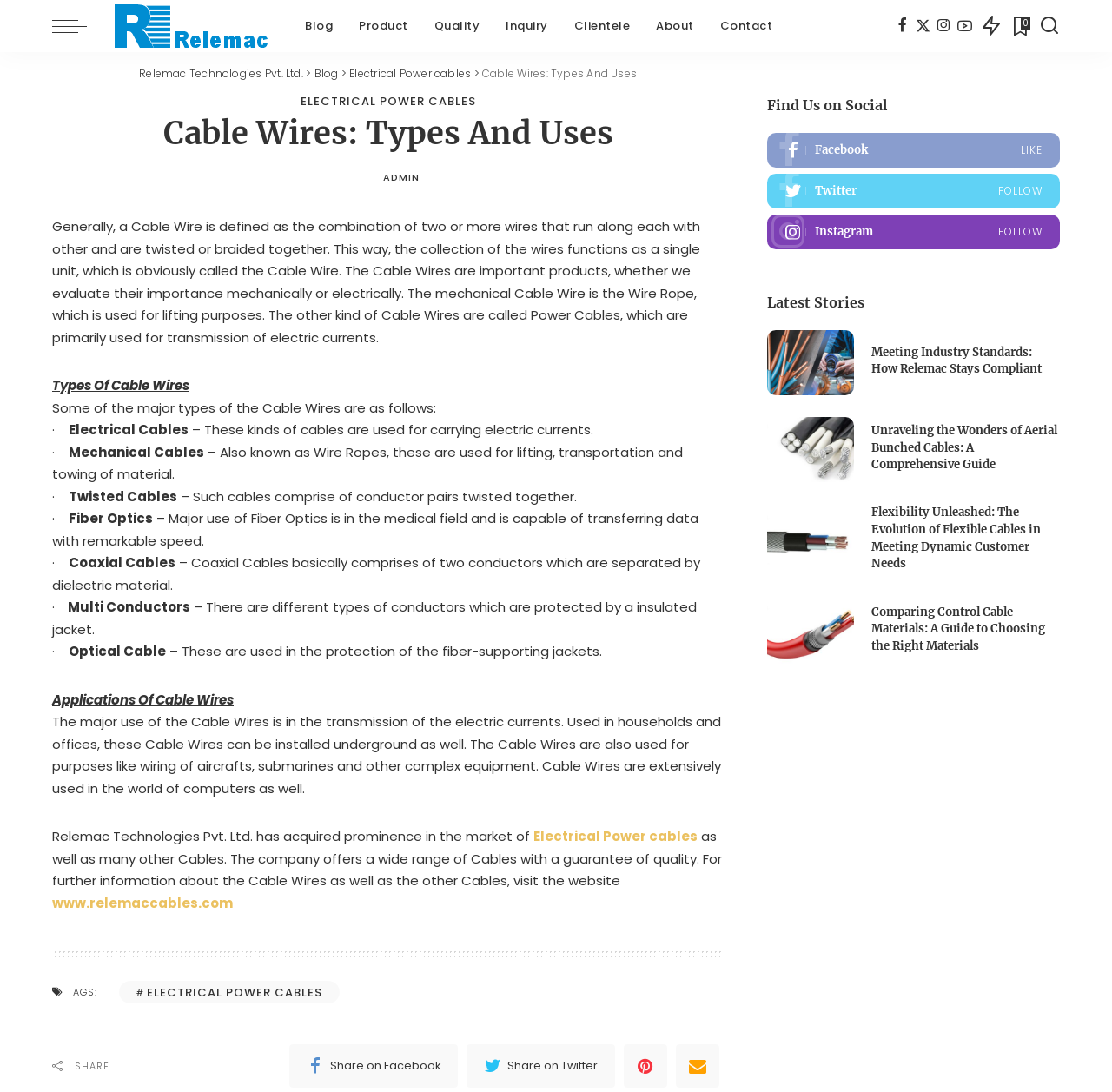What is the purpose of Electrical Power cables?
Using the picture, provide a one-word or short phrase answer.

Carrying electric currents